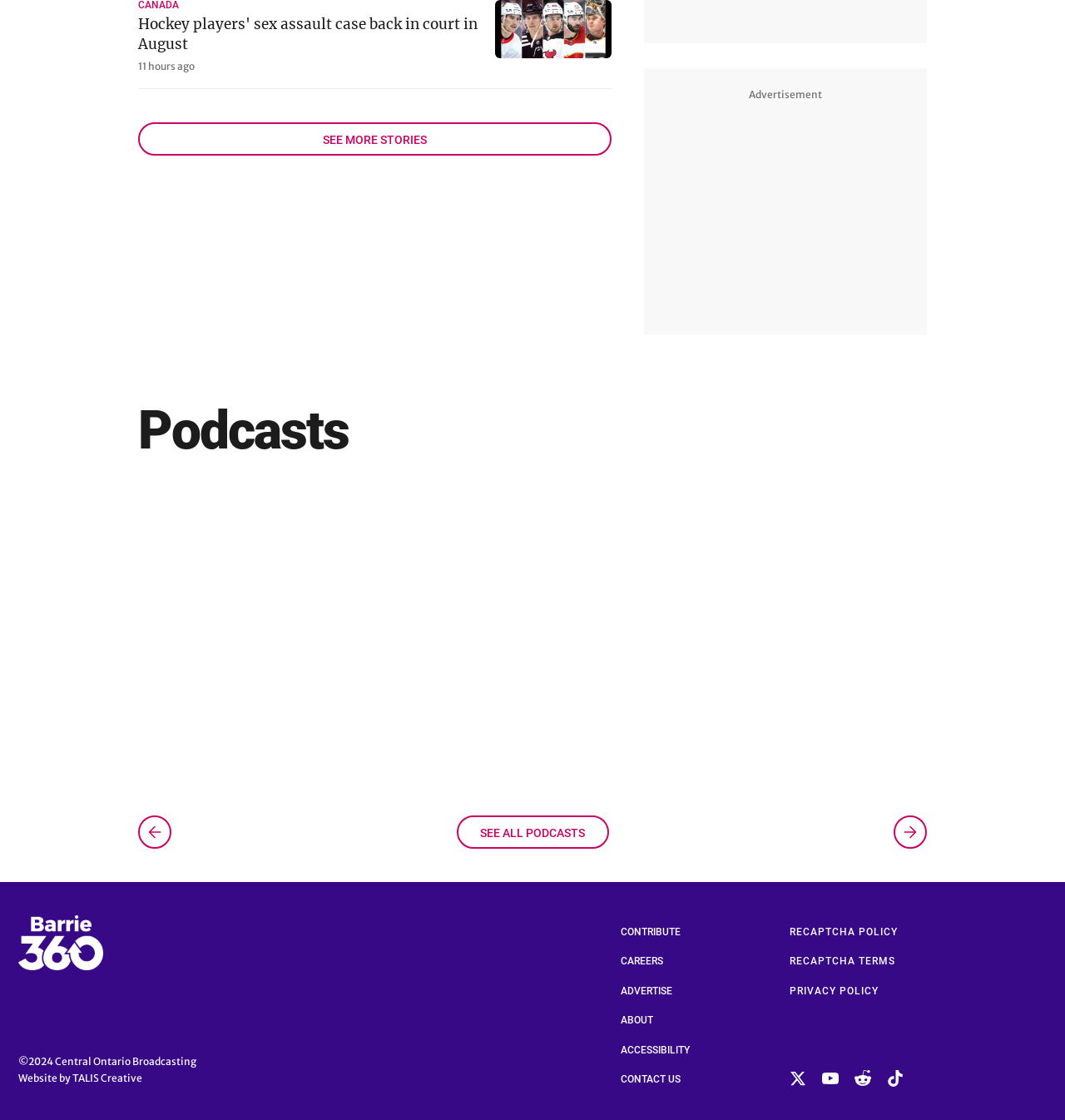What is the country mentioned in the top-left corner?
Kindly give a detailed and elaborate answer to the question.

The top-left corner of the webpage has a link with the text 'CANADA', which is also a heading, indicating that the country mentioned is Canada.